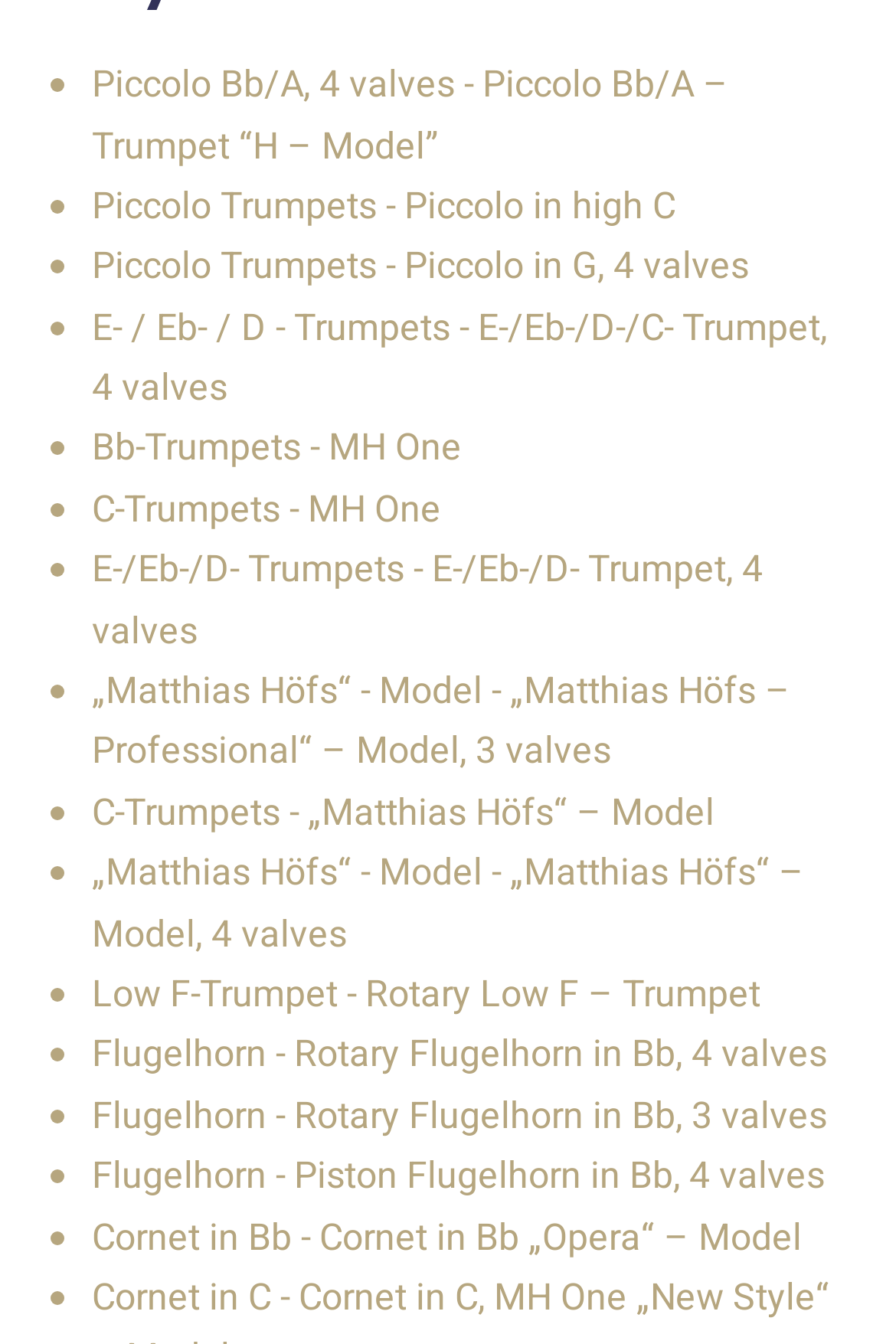Is the 'Low F-Trumpet' a rotary trumpet?
Please look at the screenshot and answer using one word or phrase.

Yes